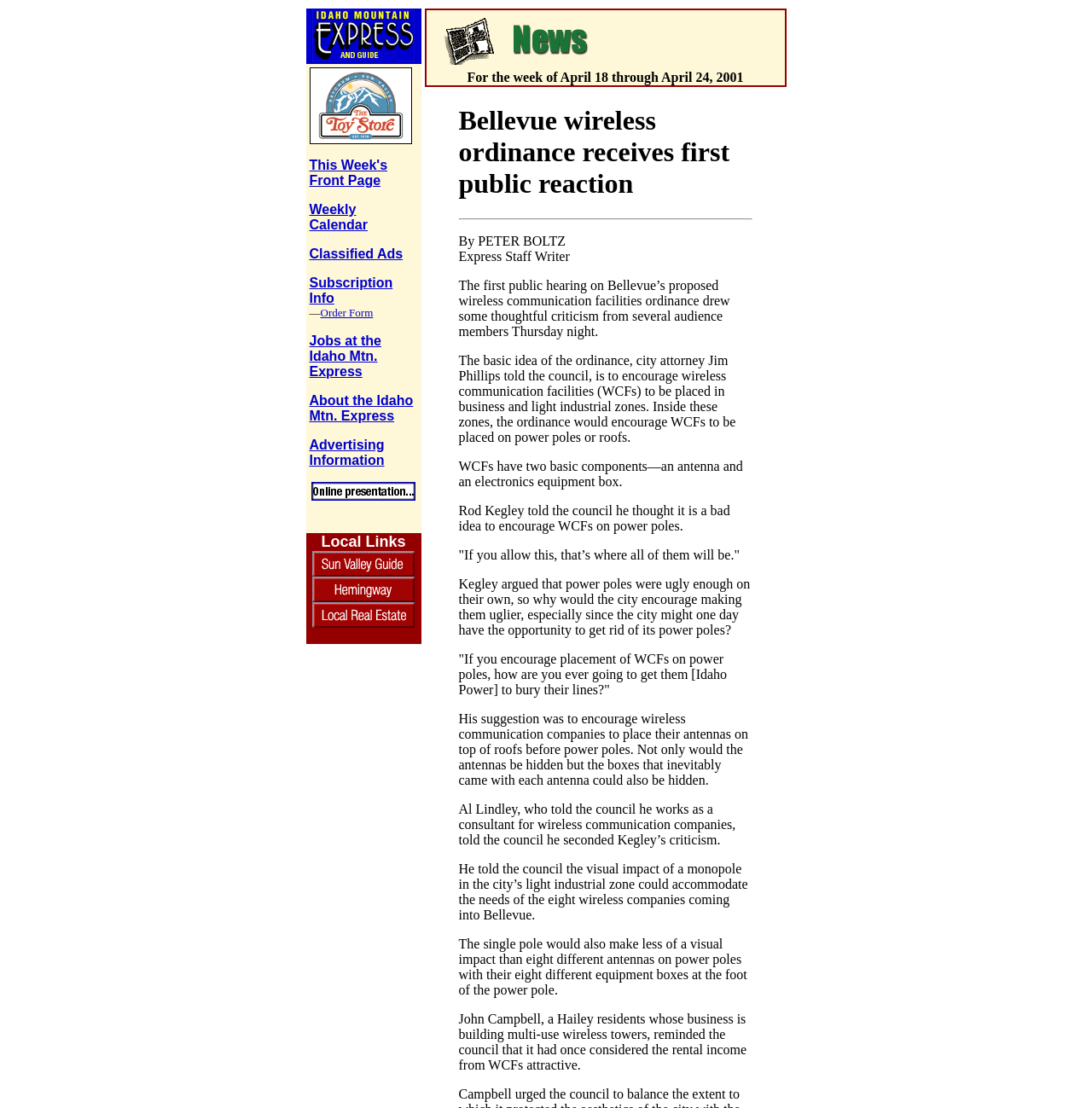Locate the bounding box coordinates of the element I should click to achieve the following instruction: "View this week's front page".

[0.283, 0.142, 0.355, 0.169]